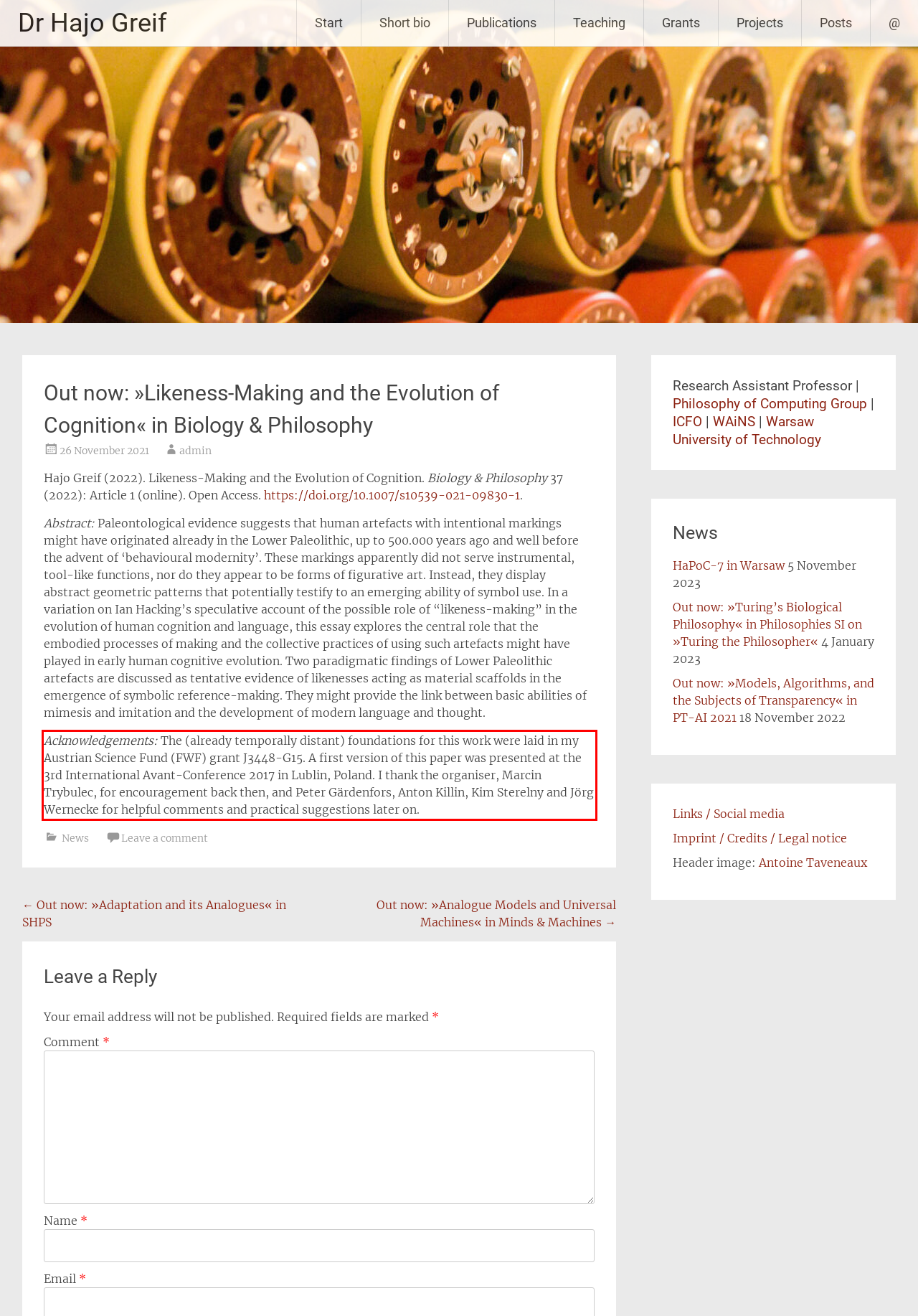By examining the provided screenshot of a webpage, recognize the text within the red bounding box and generate its text content.

Acknowledgements: The (already temporally distant) foundations for this work were laid in my Austrian Science Fund (FWF) grant J3448-G15. A first version of this paper was presented at the 3rd International Avant-Conference 2017 in Lublin, Poland. I thank the organiser, Marcin Trybulec, for encouragement back then, and Peter Gärdenfors, Anton Killin, Kim Sterelny and Jörg Wernecke for helpful comments and practical suggestions later on.